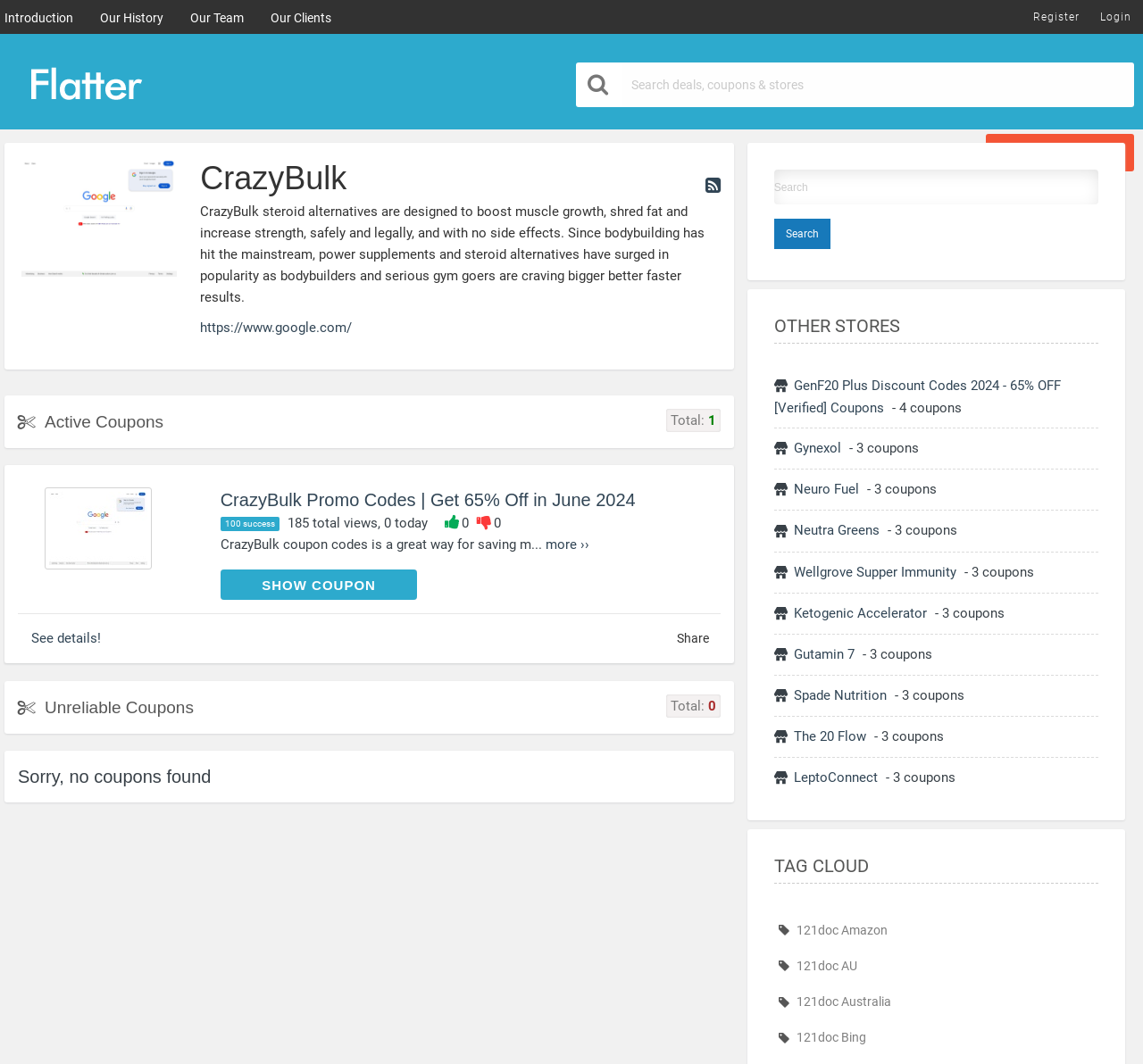Given the description: "parent_node: CrazyBulk title="Store RSS"", determine the bounding box coordinates of the UI element. The coordinates should be formatted as four float numbers between 0 and 1, [left, top, right, bottom].

[0.617, 0.159, 0.63, 0.19]